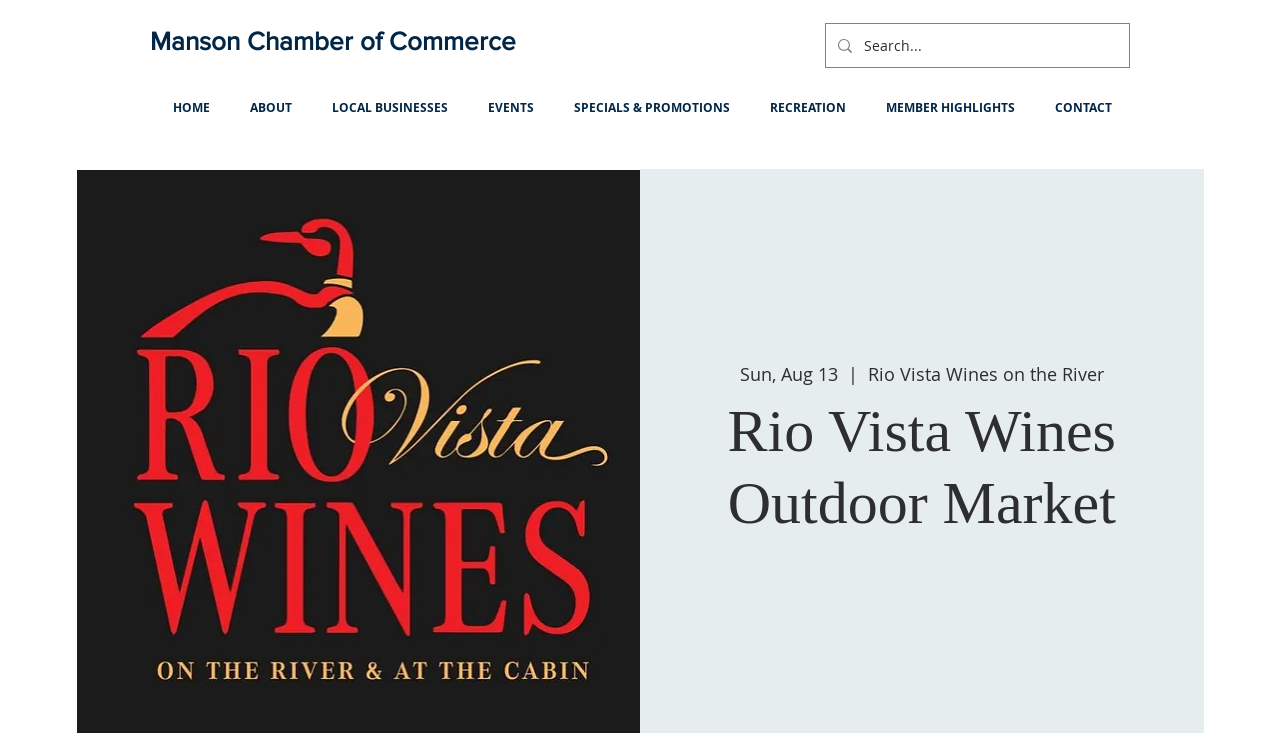Use the information in the screenshot to answer the question comprehensively: What is the name of the event on August 13?

The answer can be found by looking at the static text elements on the webpage, which contain the date 'Sun, Aug 13' and the event name 'Rio Vista Wines Outdoor Market'.